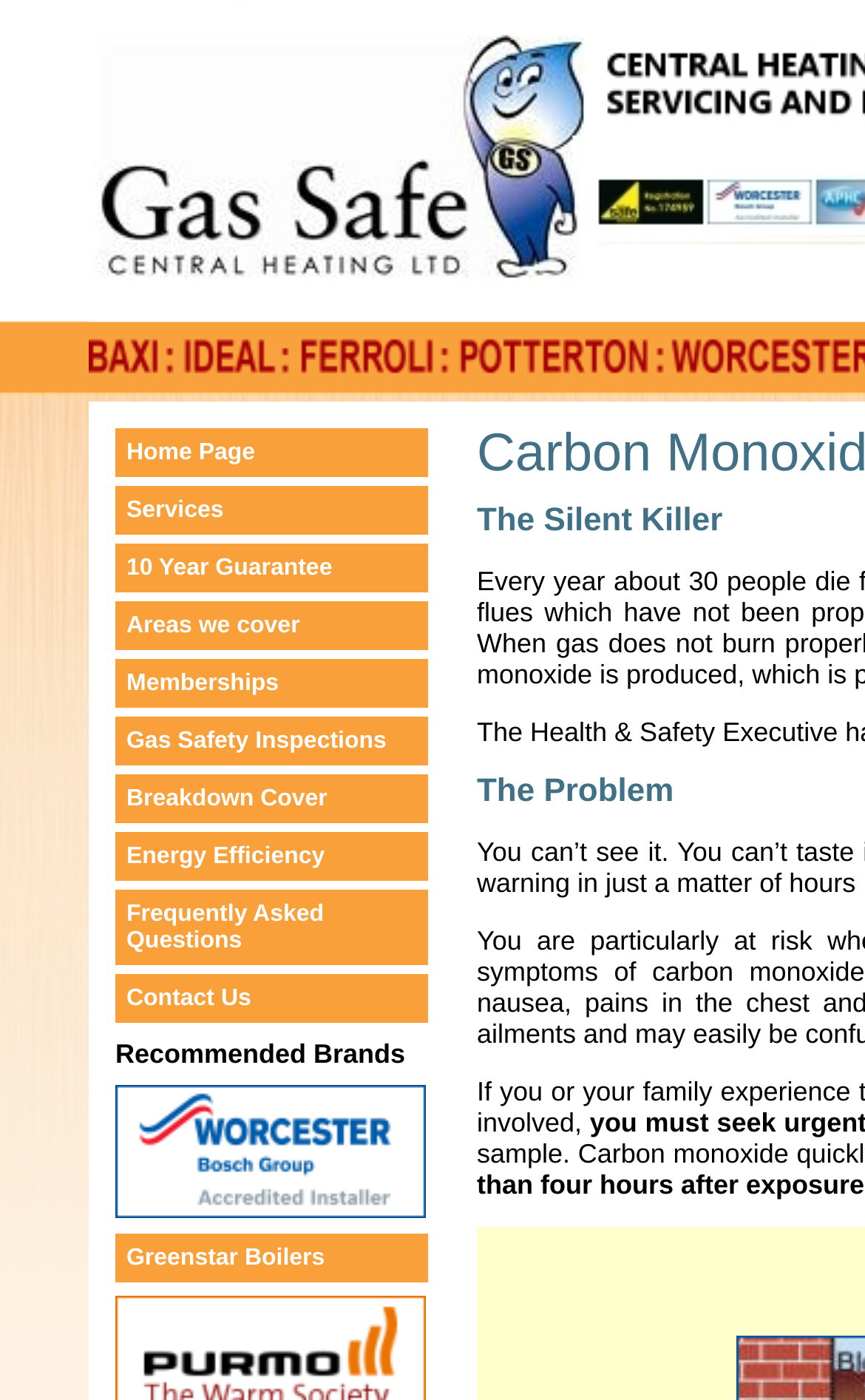Answer the question with a single word or phrase: 
What is the first link in the top navigation menu?

Home Page